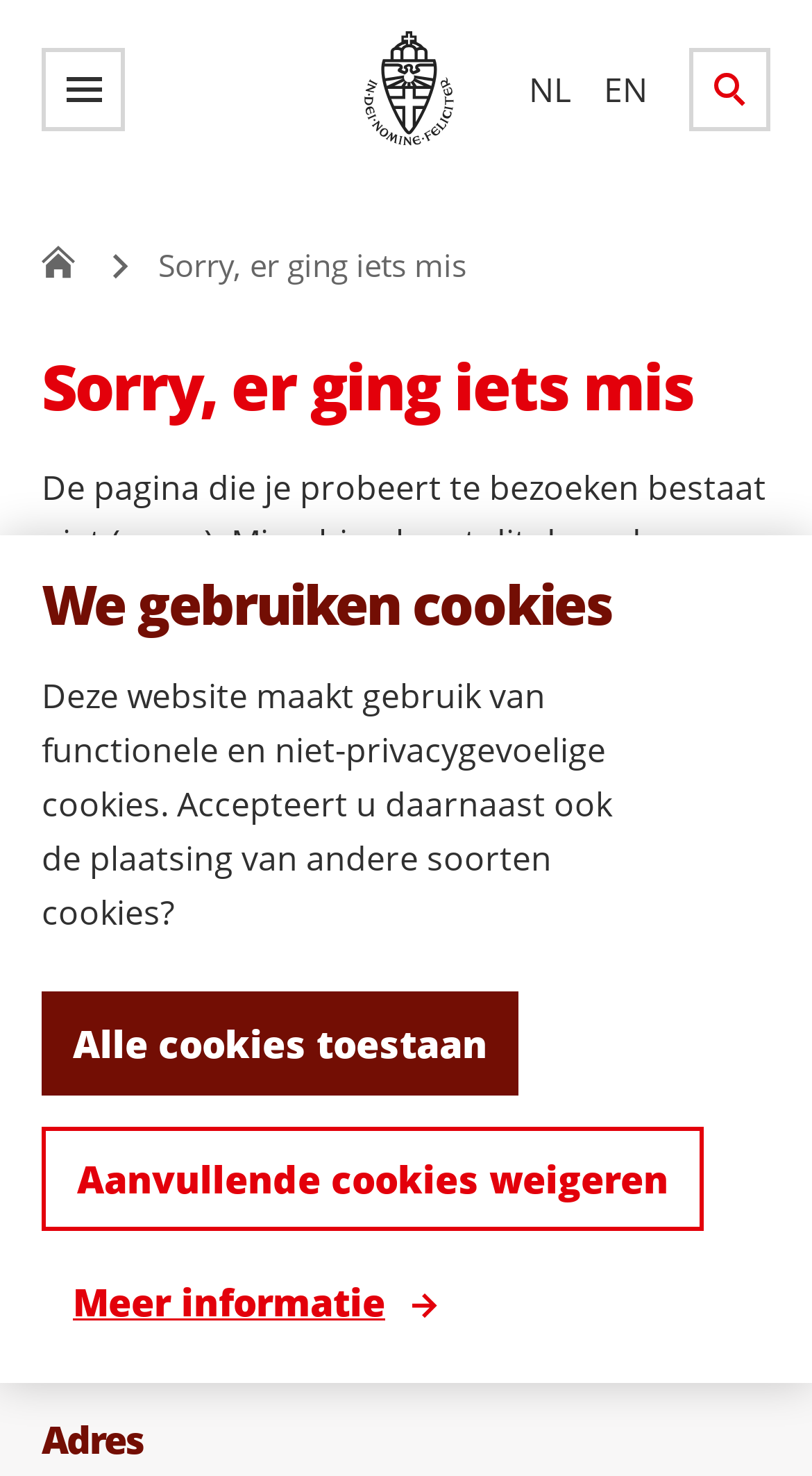Reply to the question below using a single word or brief phrase:
What is the purpose of the search button?

To search for information